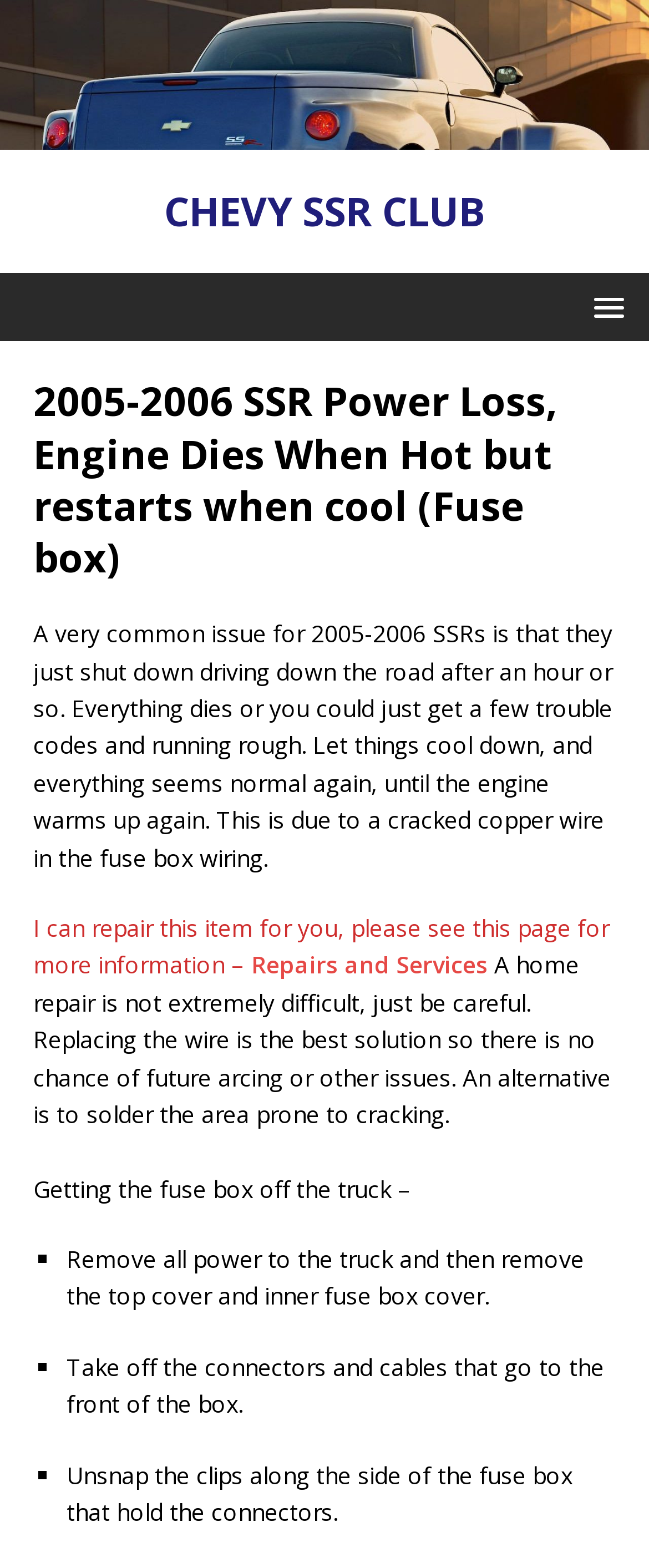Using the description: "Chevy SSR Club", determine the UI element's bounding box coordinates. Ensure the coordinates are in the format of four float numbers between 0 and 1, i.e., [left, top, right, bottom].

[0.051, 0.123, 0.949, 0.148]